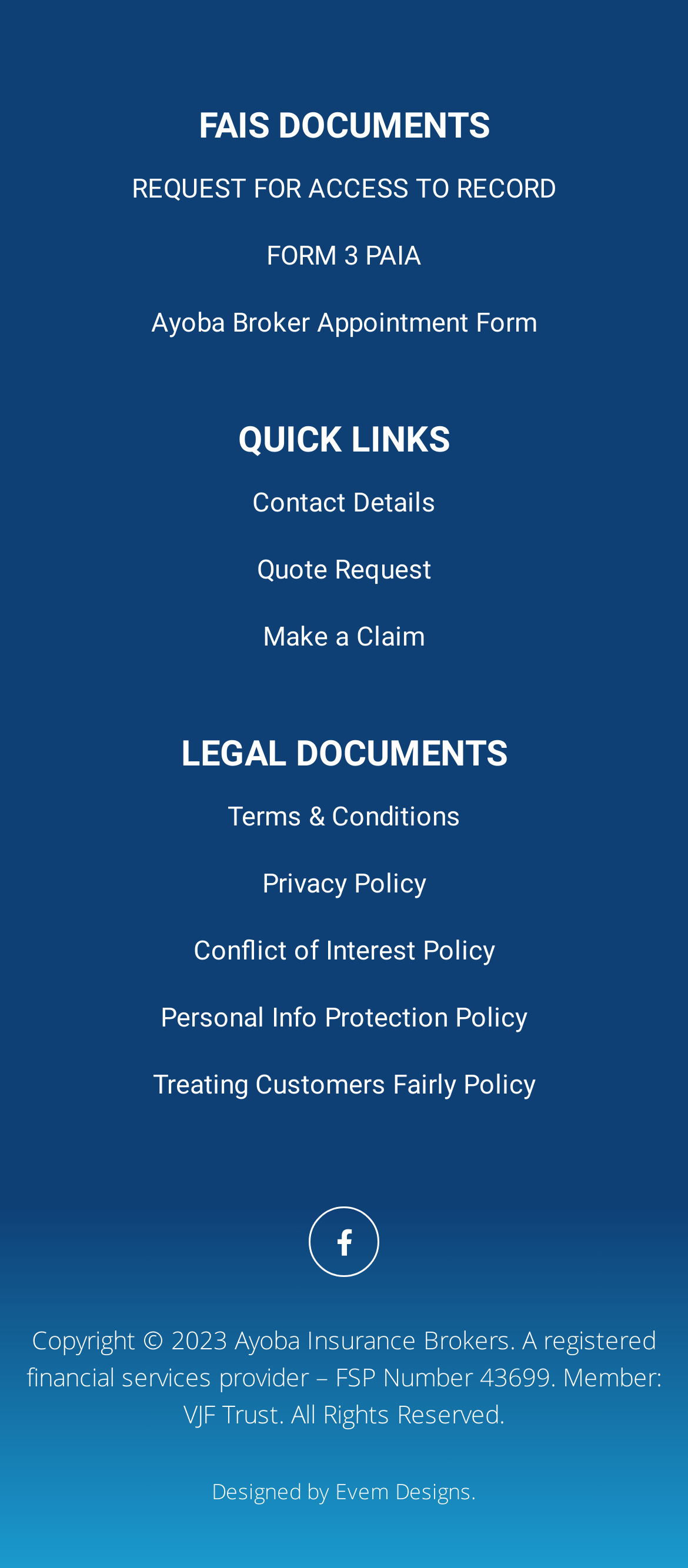Determine the bounding box for the described UI element: "Contact Details".

[0.367, 0.311, 0.633, 0.331]